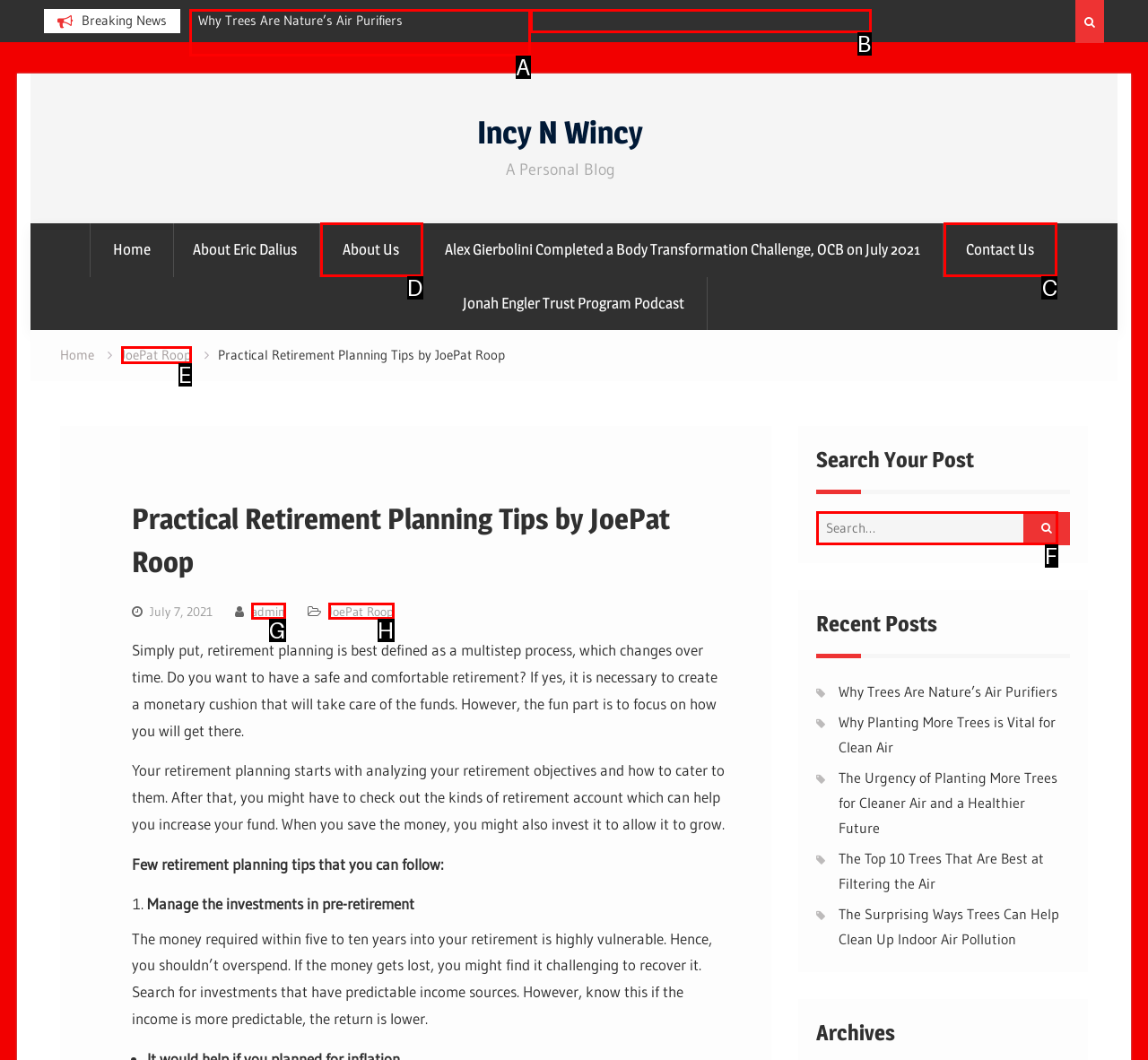Choose the UI element to click on to achieve this task: Click on the 'Contact Us' link. Reply with the letter representing the selected element.

C